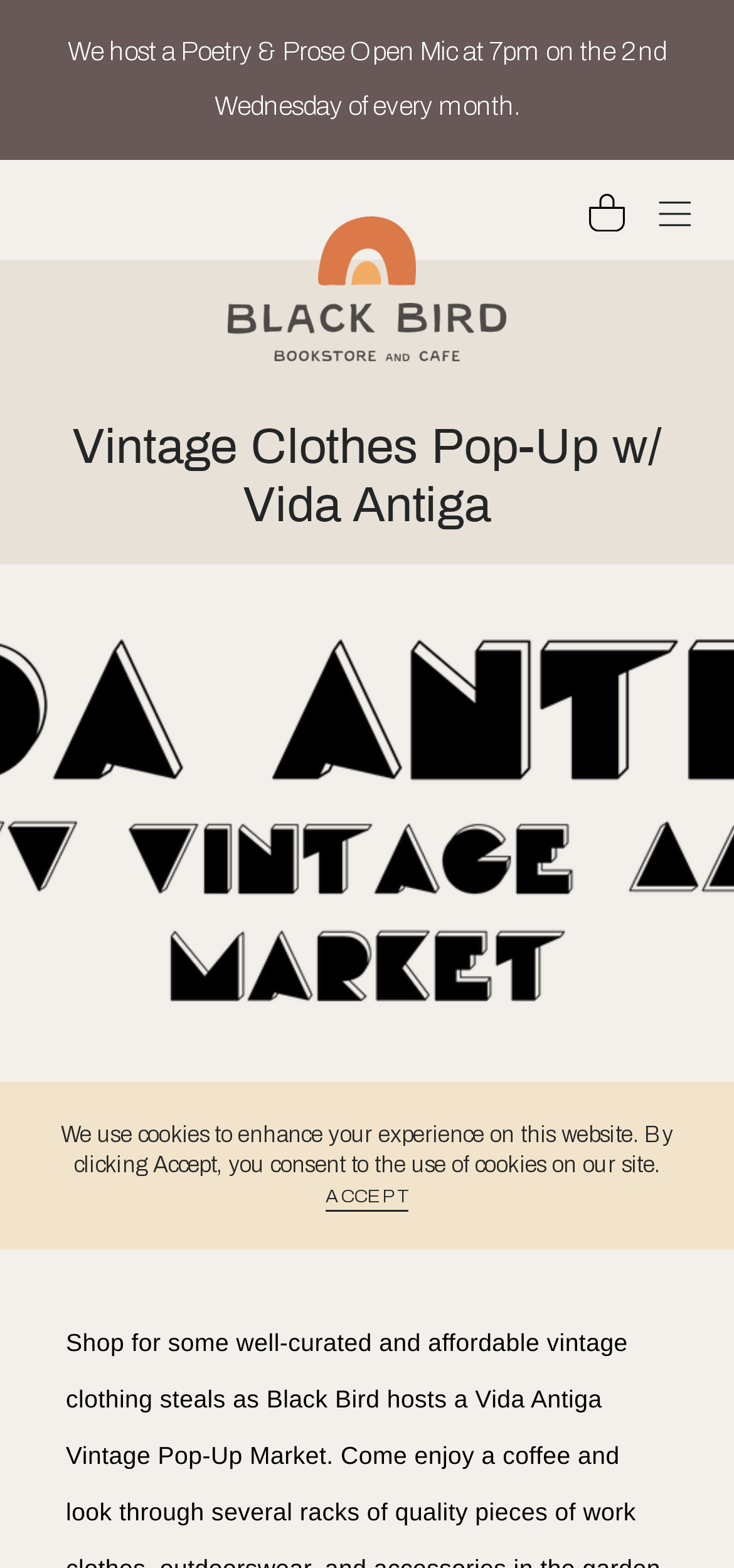Please find and give the text of the main heading on the webpage.

Vintage Clothes Pop-Up w/ Vida Antiga